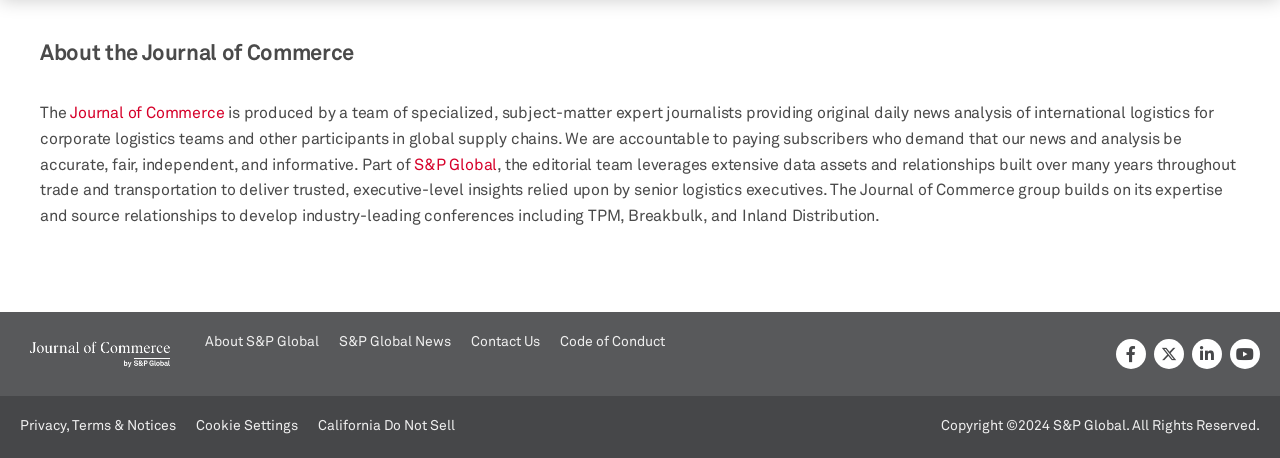Find the bounding box coordinates for the area that should be clicked to accomplish the instruction: "learn about the Journal of Commerce".

[0.055, 0.223, 0.175, 0.267]